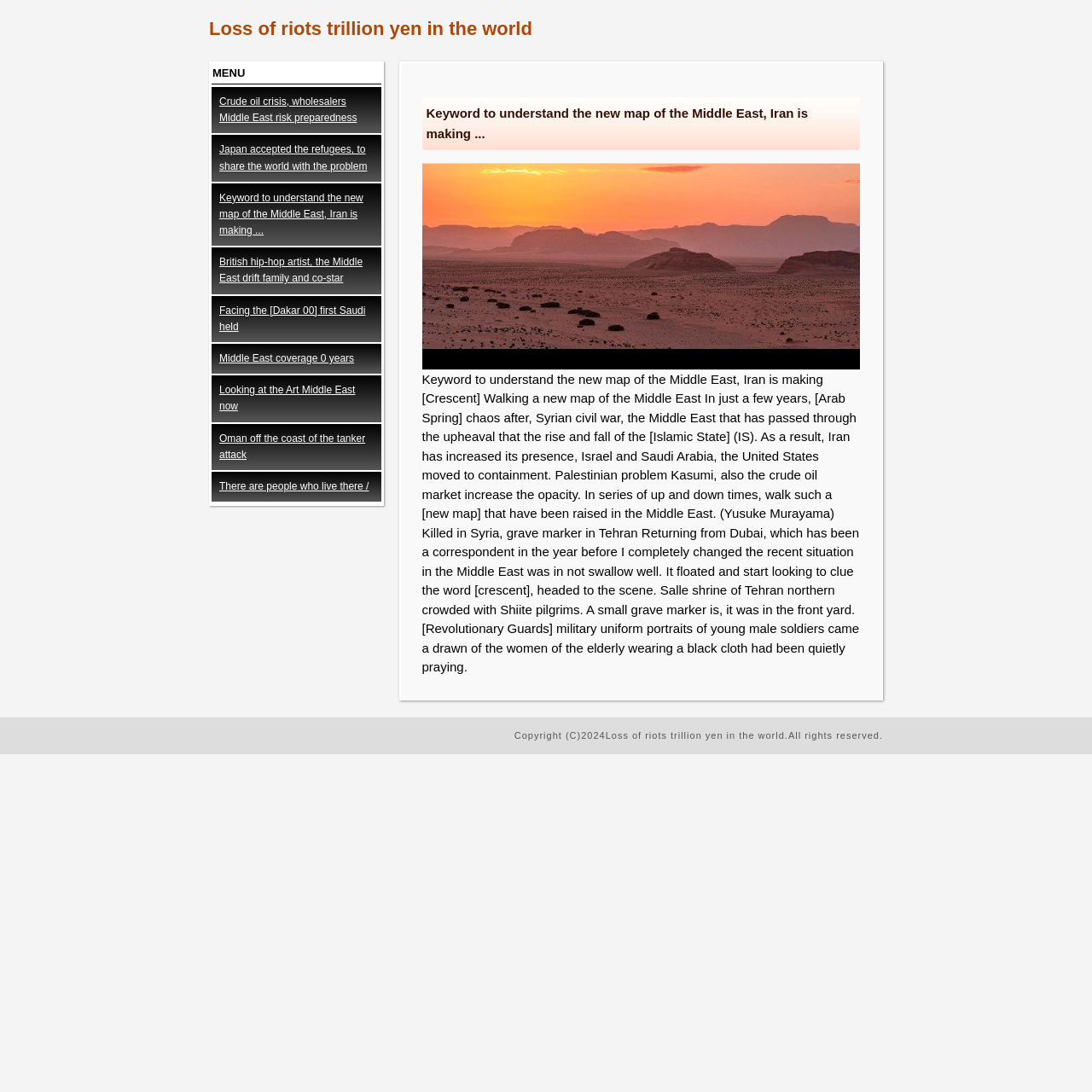Identify the webpage's primary heading and generate its text.

Loss of riots trillion yen in the world